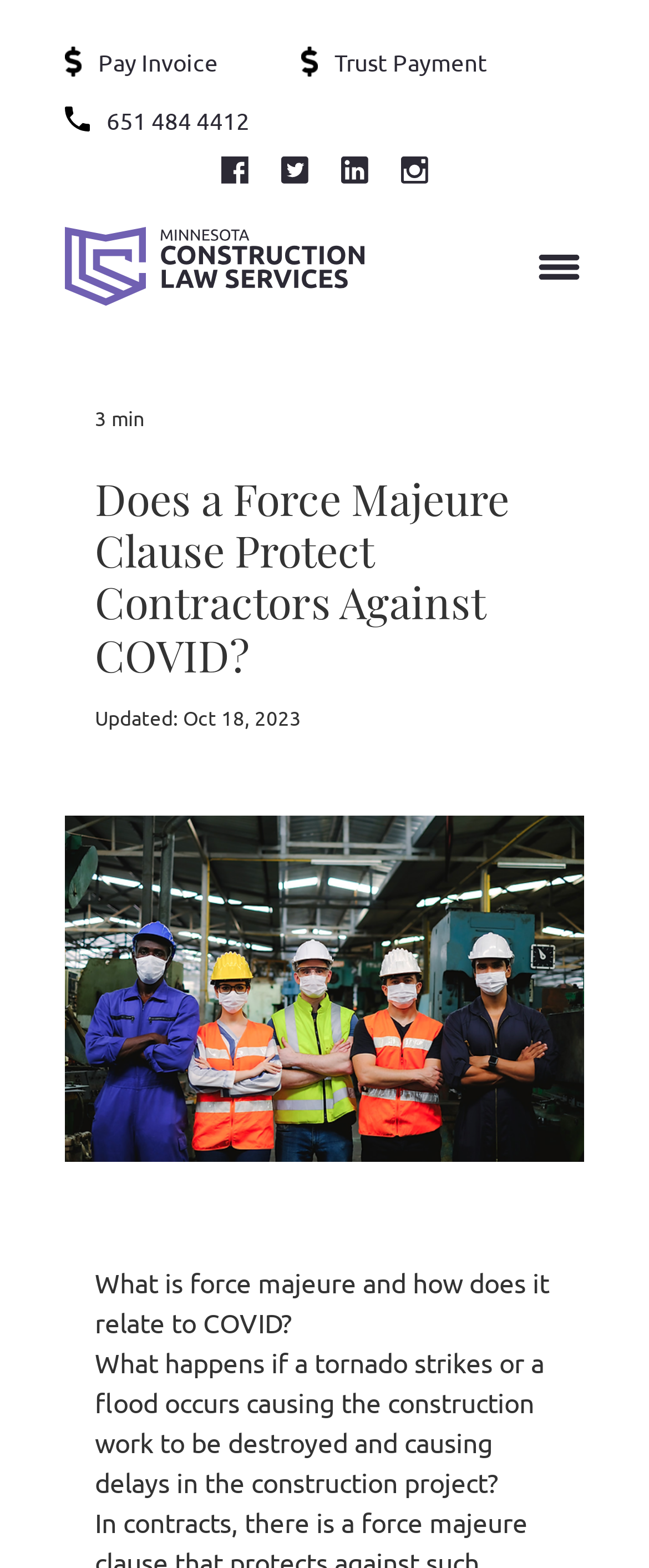Provide a thorough summary of the webpage.

The webpage appears to be an article discussing the topic of force majeure clauses in relation to COVID-19 and their impact on contractors. 

At the top of the page, there are several links and a button, likely part of a navigation menu. Below this, there is a prominent heading that matches the title of the article, "Does a Force Majeure Clause Protect Contractors Against COVID?" 

To the right of the heading, there is a label indicating that the article was updated on October 18, 2023. Below this, there is a brief summary or introduction to the article, which is approximately three minutes long to read. 

The main content of the article is divided into sections, with the first section asking a question about force majeure and its relation to COVID-19. The following section appears to provide a scenario where a natural disaster, such as a tornado or flood, causes destruction and delays to a construction project. 

There are several buttons and links scattered throughout the page, including a "Pay Invoice" link at the top and a "Trust Payment" link near the bottom. Additionally, there is a phone number, "651 484 4412", displayed on the page.